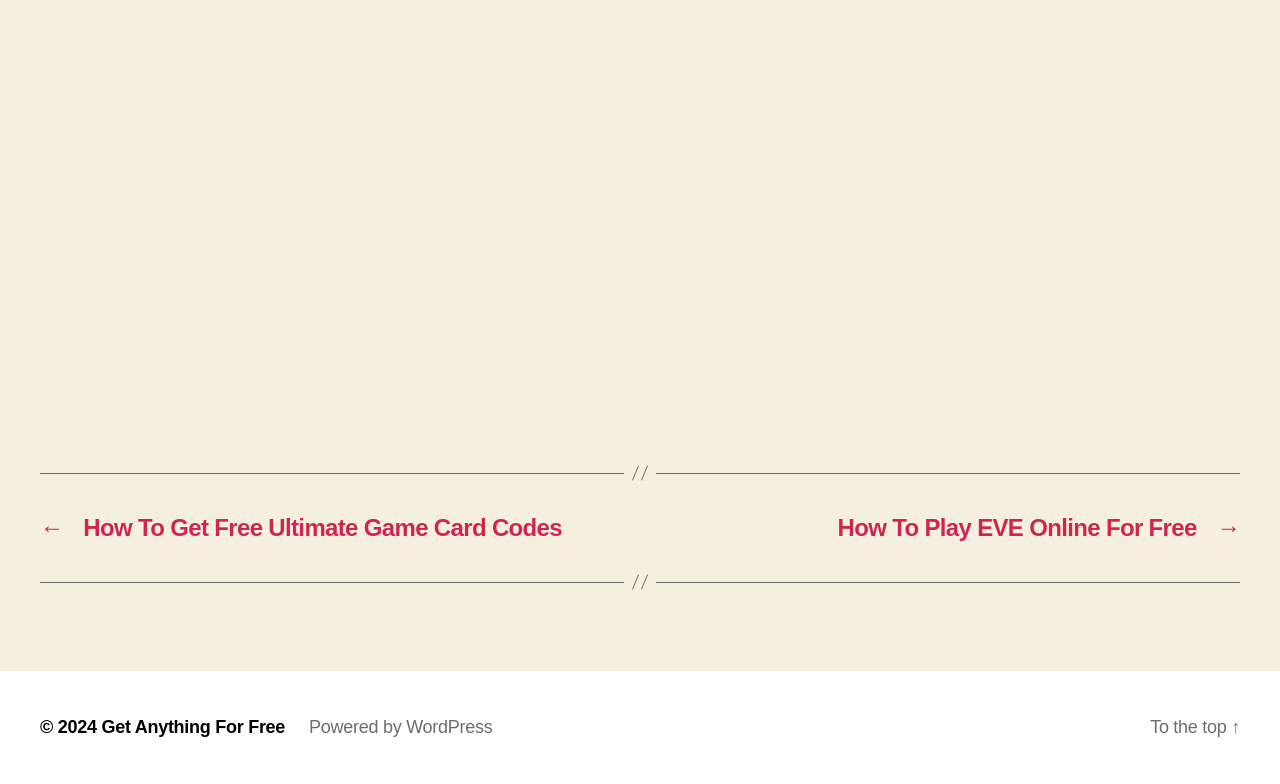Provide a brief response to the question using a single word or phrase: 
What is the platform that powers the webpage?

WordPress